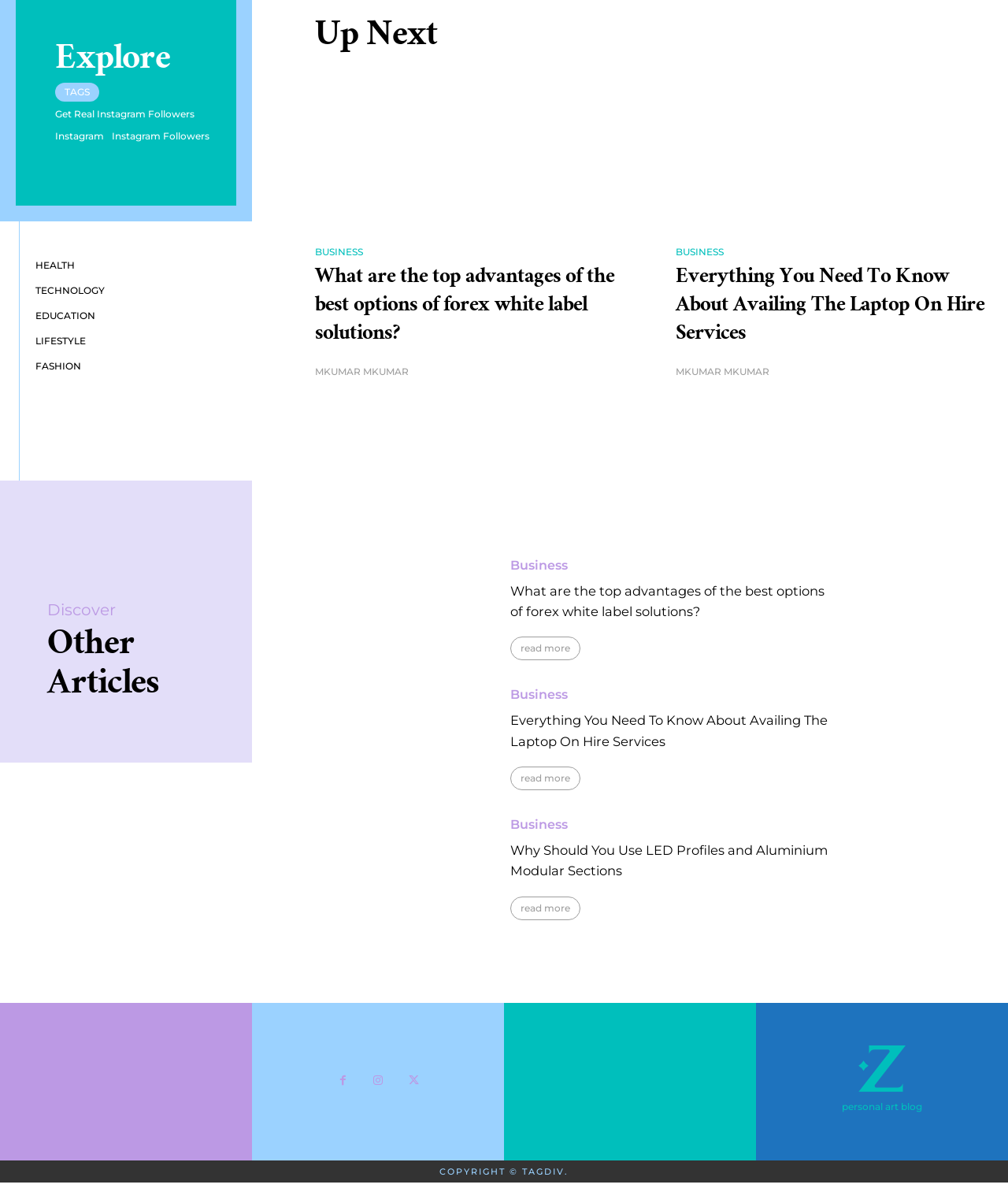What is the first link on the webpage?
Answer the question in a detailed and comprehensive manner.

The first link on the webpage is 'Get Real Instagram Followers' which is located at the top left corner of the webpage, below the 'Explore' text.